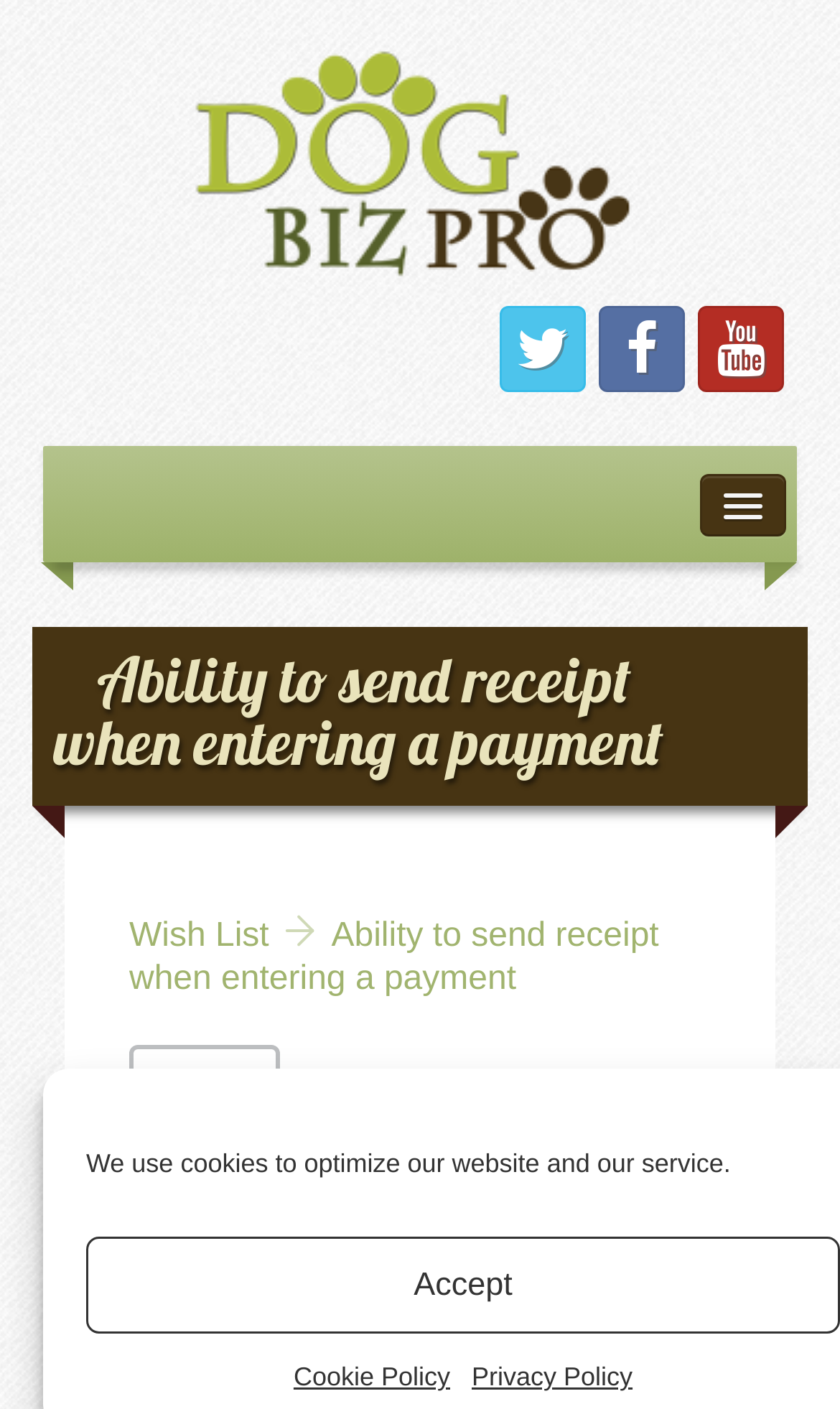Please provide the bounding box coordinates for the element that needs to be clicked to perform the following instruction: "check releases". The coordinates should be given as four float numbers between 0 and 1, i.e., [left, top, right, bottom].

[0.141, 0.739, 0.406, 0.815]